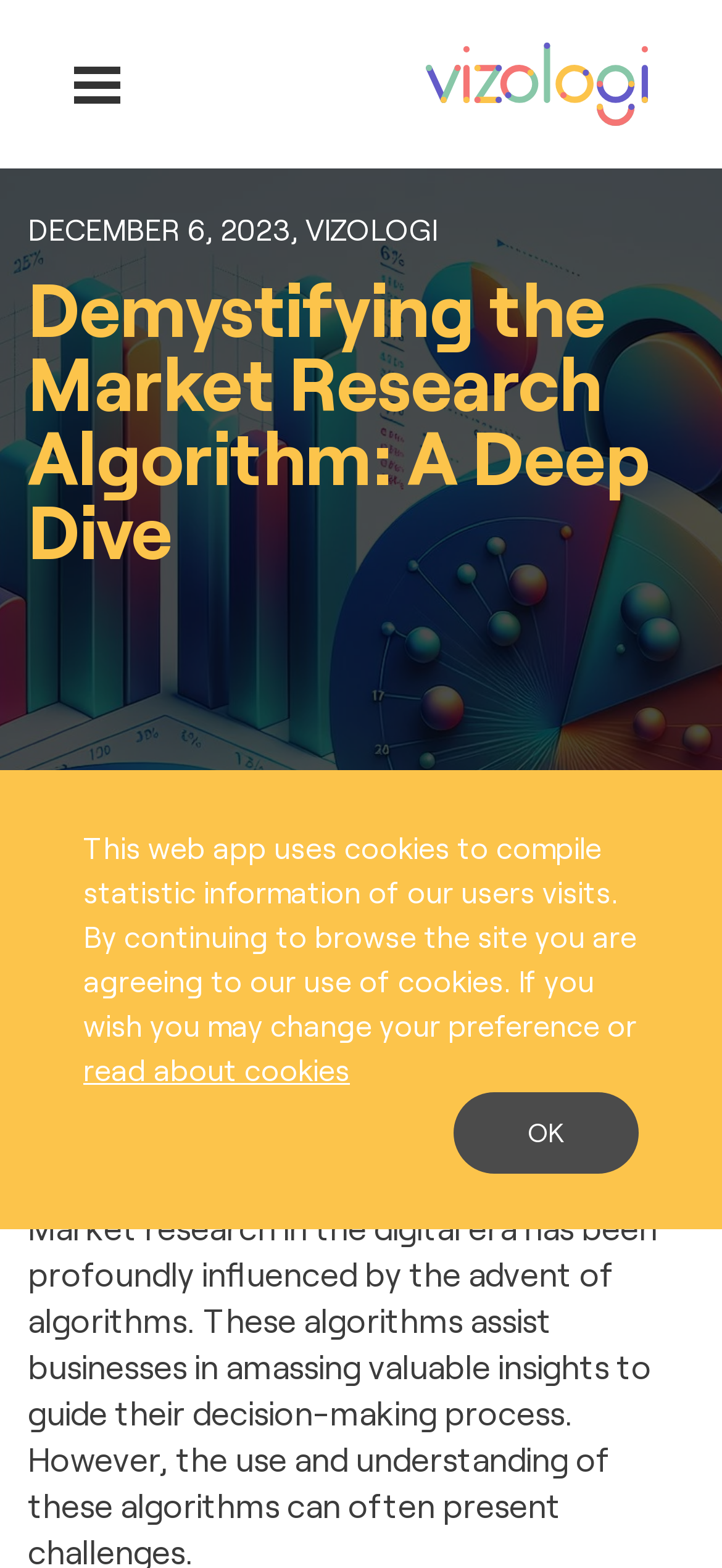Please provide a one-word or short phrase answer to the question:
Is the website using cookies?

Yes